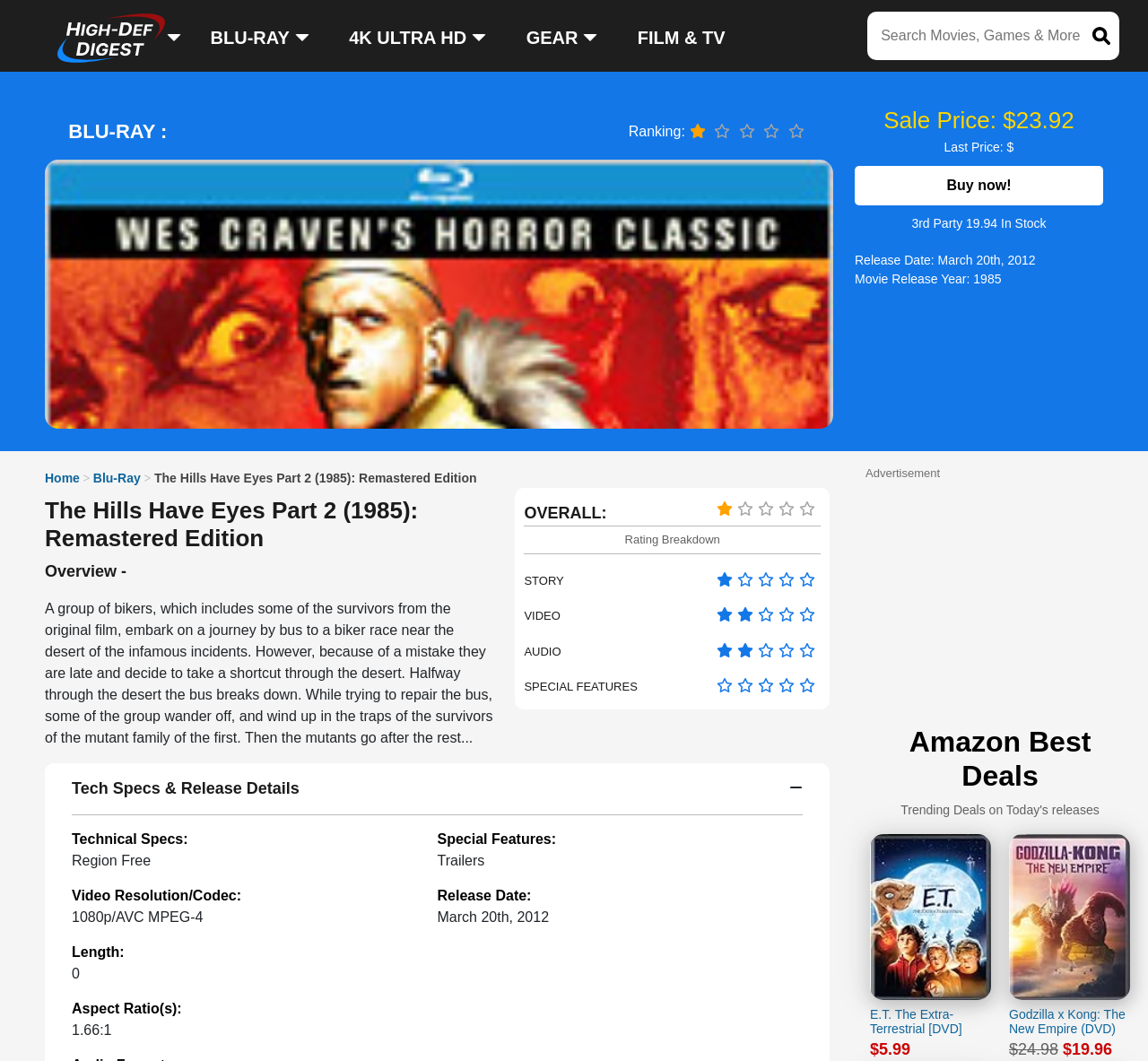Determine the bounding box coordinates for the area you should click to complete the following instruction: "Search for movies, games, and more".

[0.756, 0.011, 0.975, 0.057]